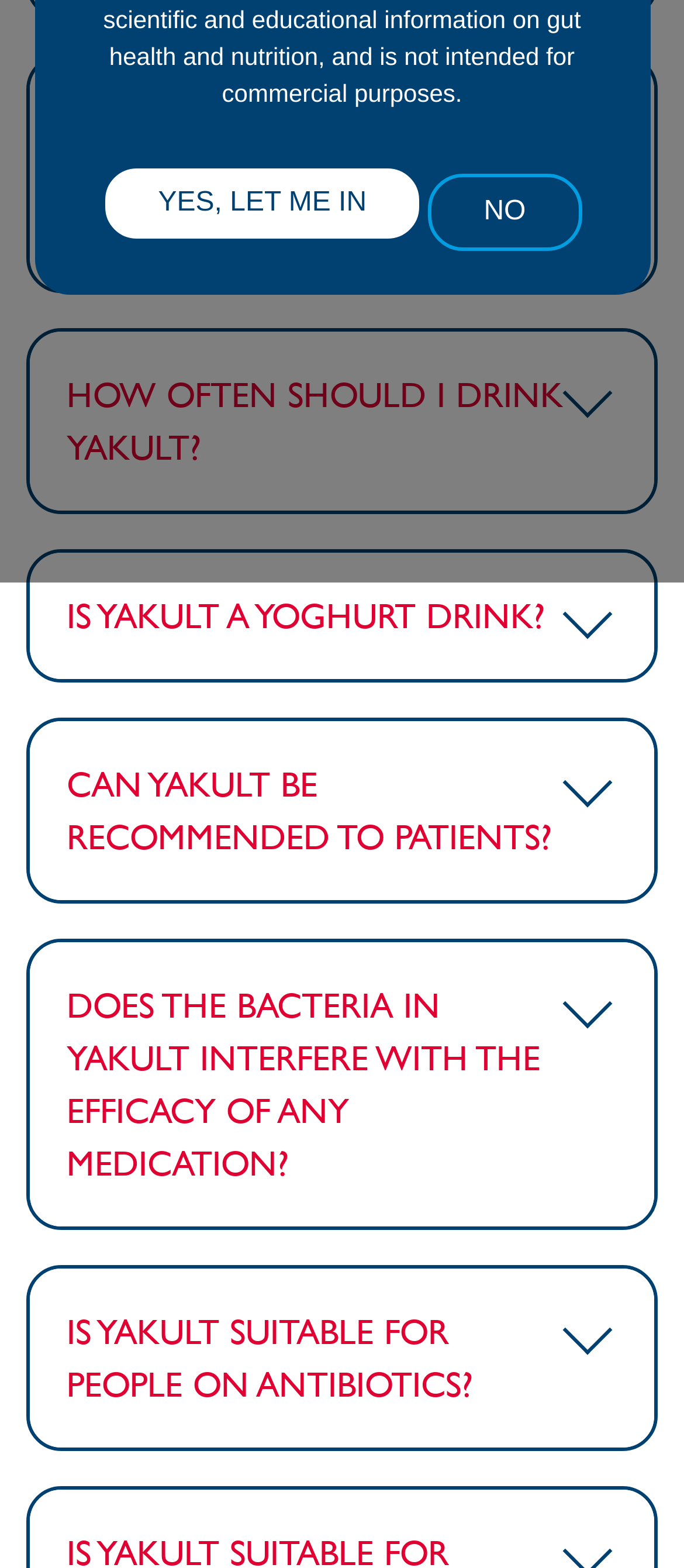Find the bounding box of the UI element described as: "Is Yakult a yoghurt drink?". The bounding box coordinates should be given as four float values between 0 and 1, i.e., [left, top, right, bottom].

[0.095, 0.375, 0.905, 0.411]